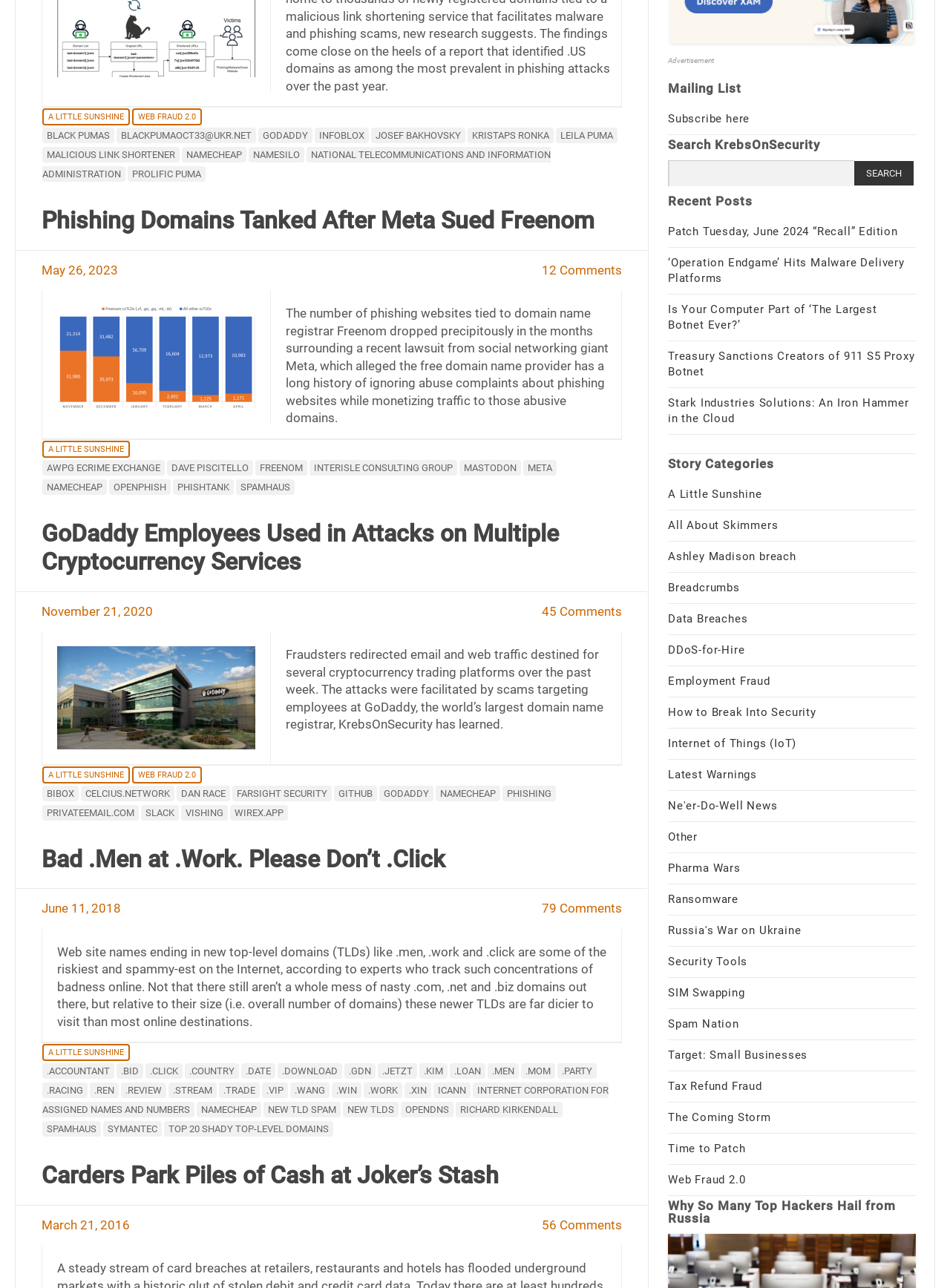Using the element description: "Richard Kirkendall", determine the bounding box coordinates. The coordinates should be in the format [left, top, right, bottom], with values between 0 and 1.

[0.479, 0.856, 0.592, 0.868]